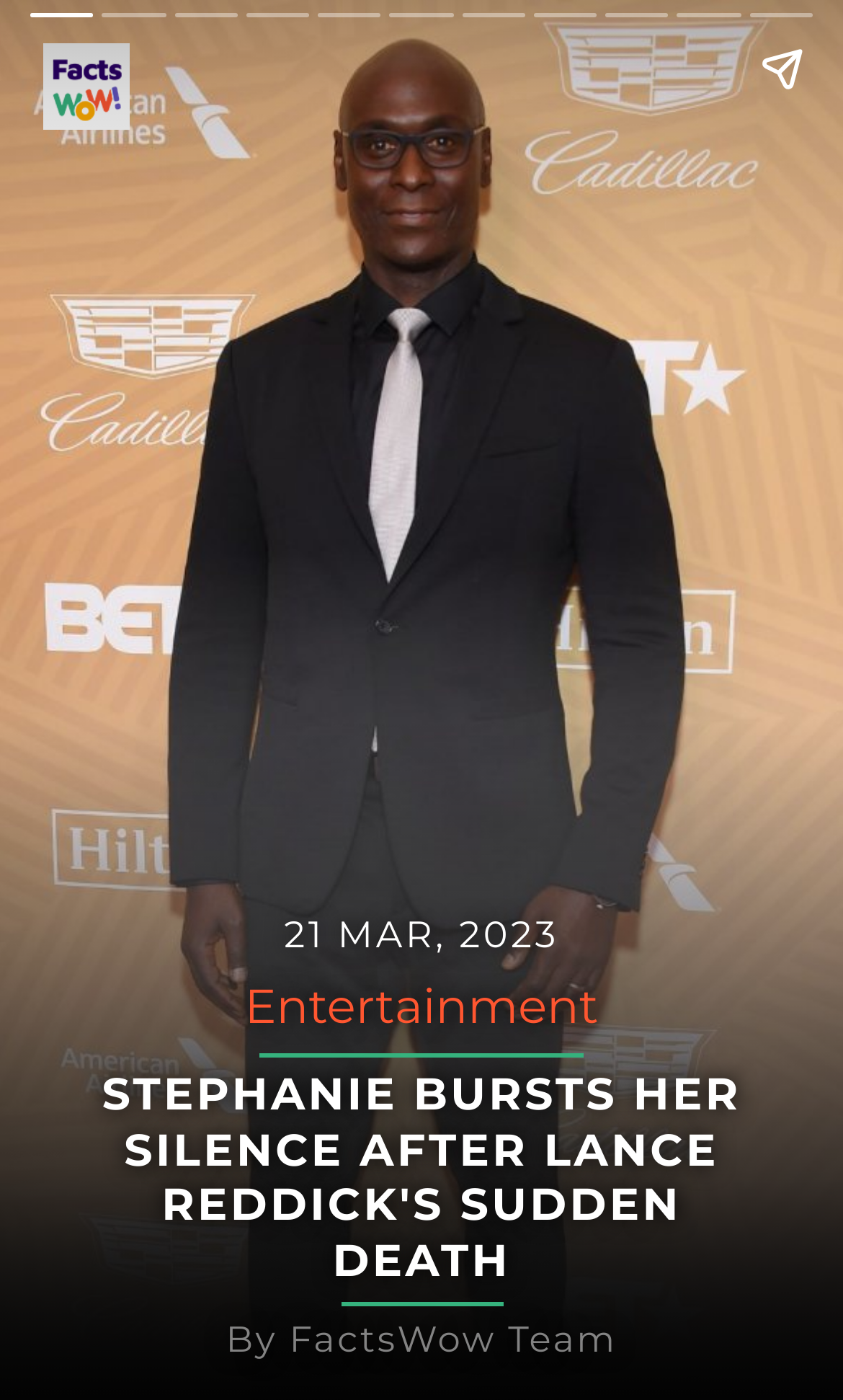Provide a brief response in the form of a single word or phrase:
What is the date of the article?

21 MAR, 2023